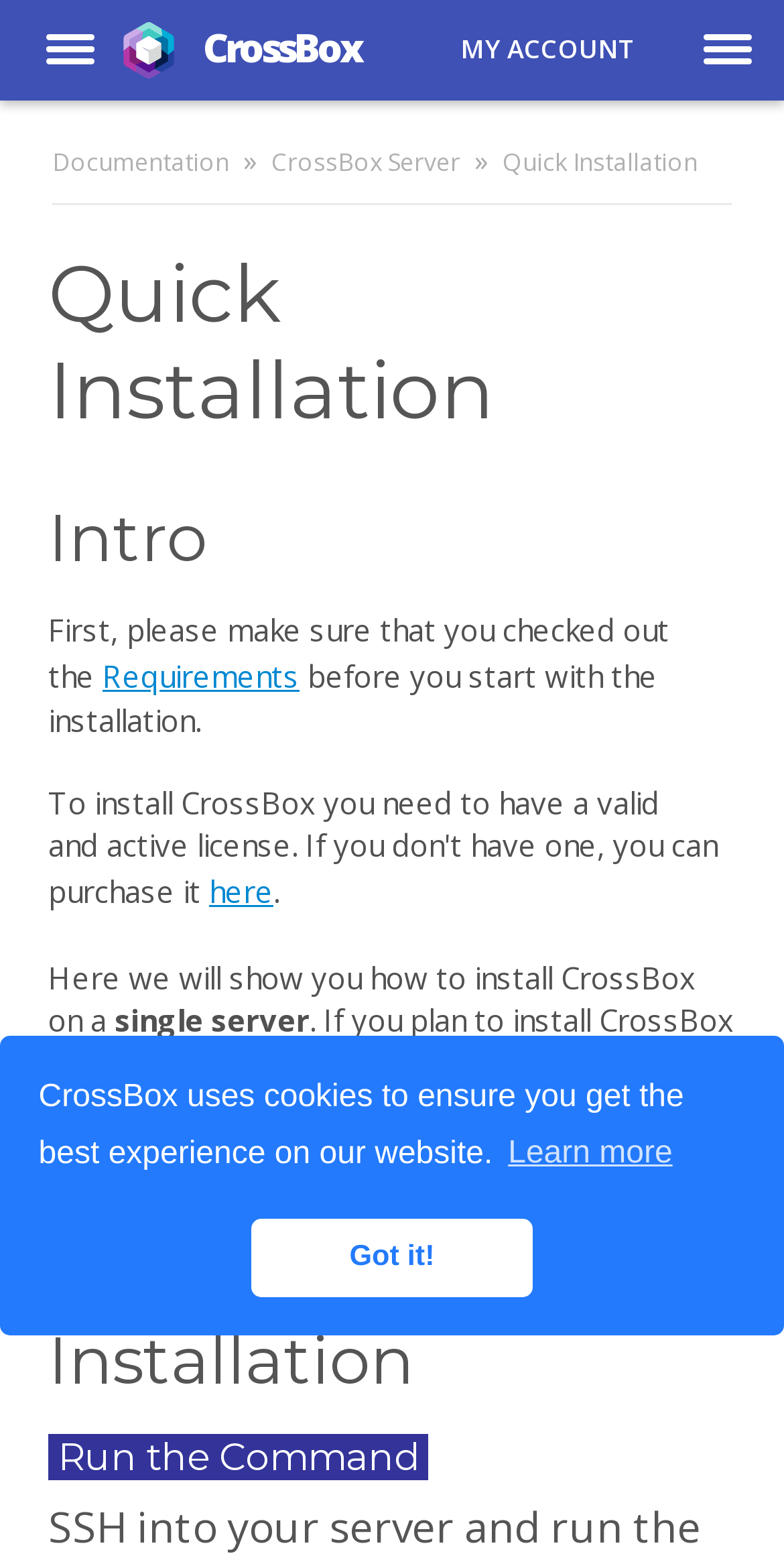Specify the bounding box coordinates of the region I need to click to perform the following instruction: "Click the CrossBox link". The coordinates must be four float numbers in the range of 0 to 1, i.e., [left, top, right, bottom].

[0.151, 0.007, 0.51, 0.058]